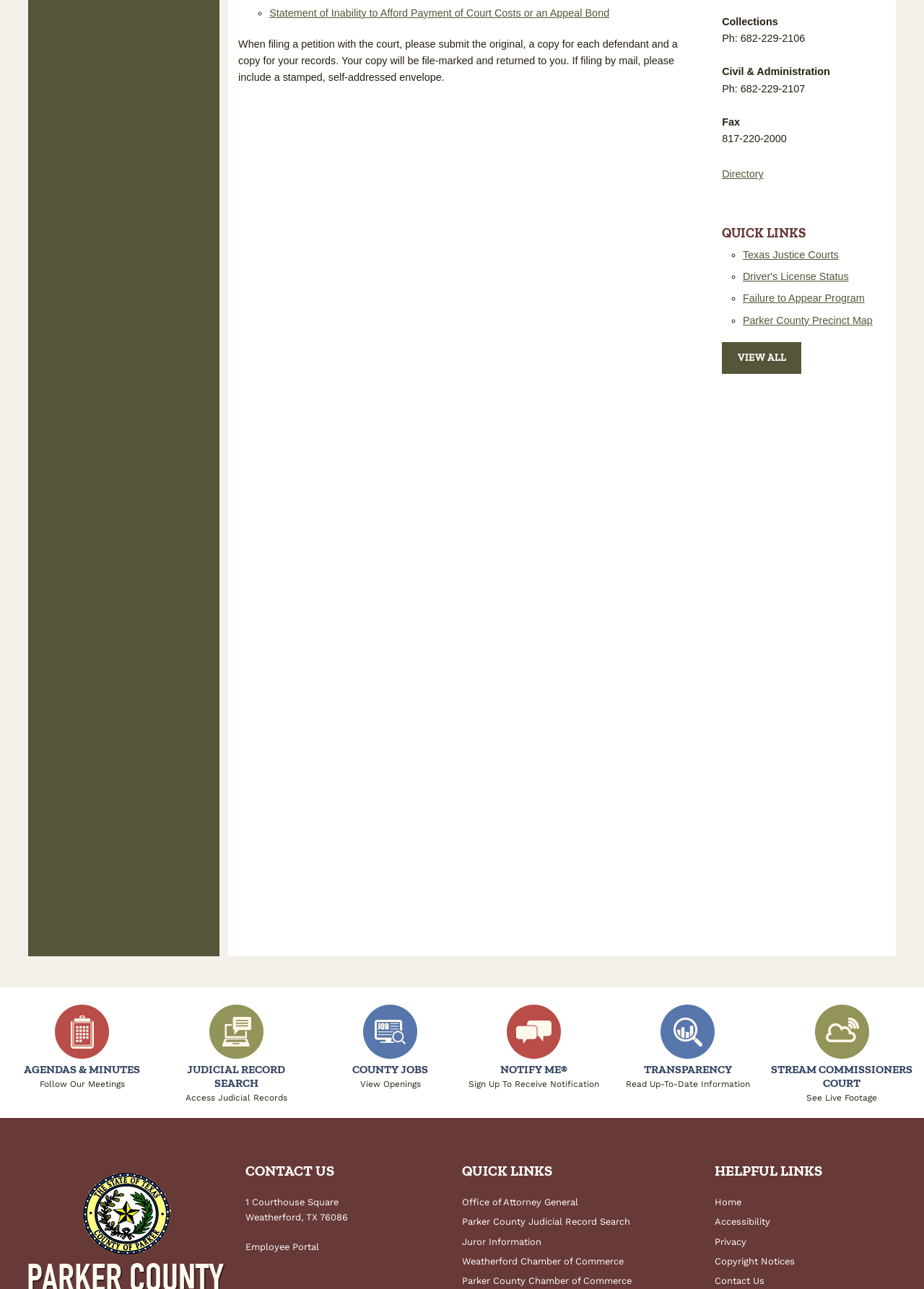Locate the bounding box coordinates of the element's region that should be clicked to carry out the following instruction: "Click on the 'NEWS' link". The coordinates need to be four float numbers between 0 and 1, i.e., [left, top, right, bottom].

None